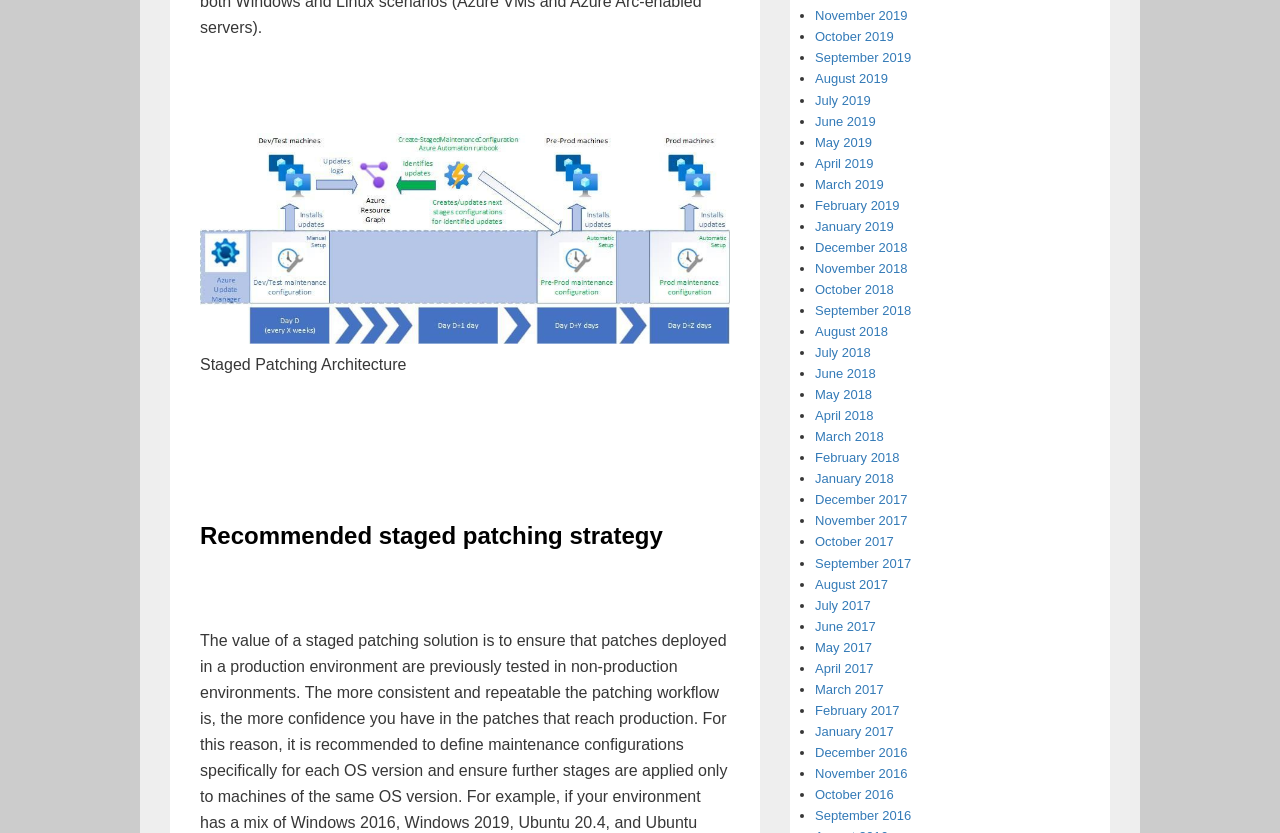Please determine the bounding box coordinates for the element with the description: "phoenix tränen cbd öl".

None